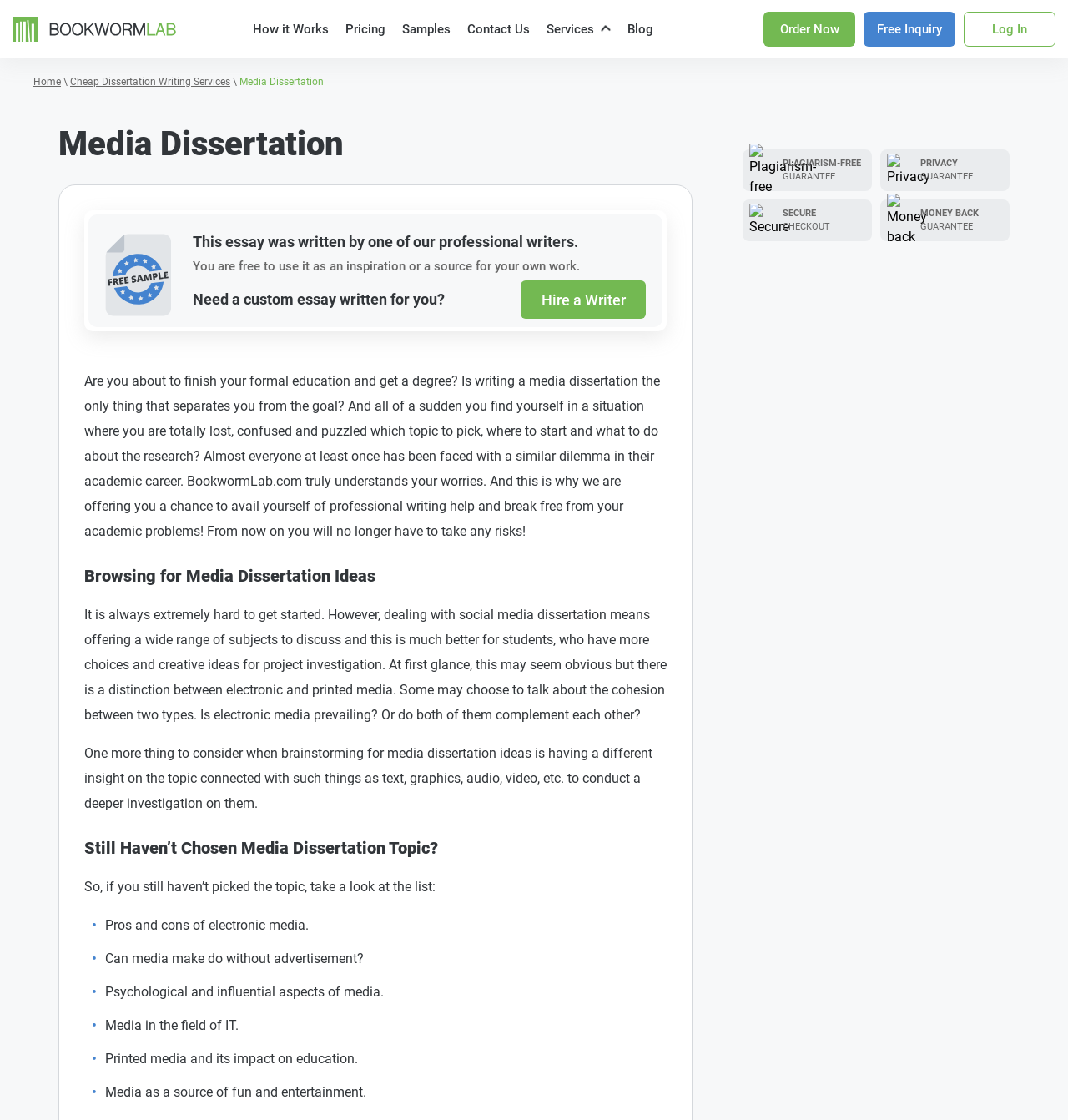Utilize the details in the image to thoroughly answer the following question: What services does BookwormLab offer?

The services offered by BookwormLab can be found in the links on the webpage, which include 'Academic Writing', 'Annotated Bibliography', 'Anthropology', and many more. These links suggest that BookwormLab provides a range of academic writing services.